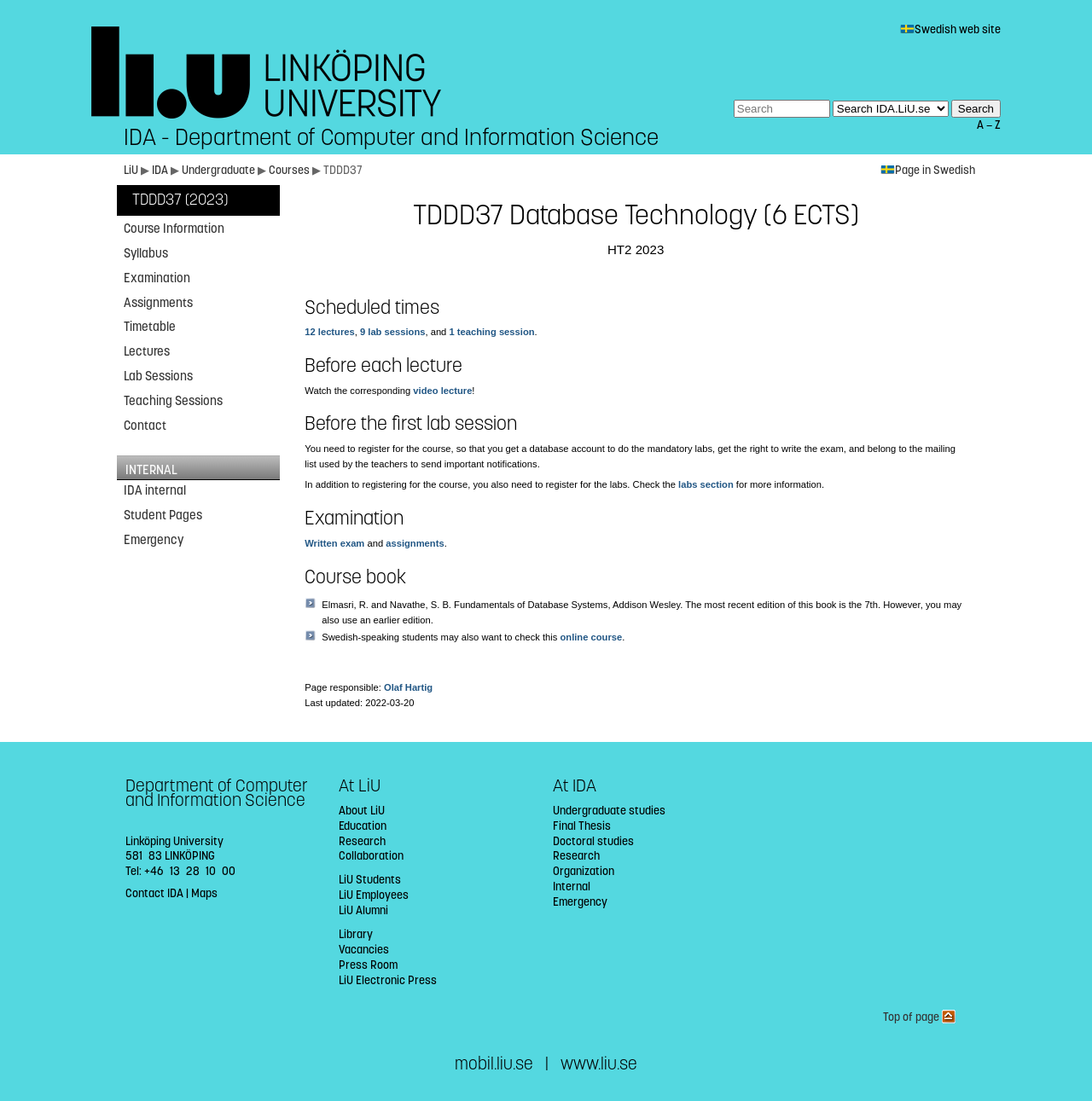Please determine the heading text of this webpage.

IDA - Department of Computer and Information Science